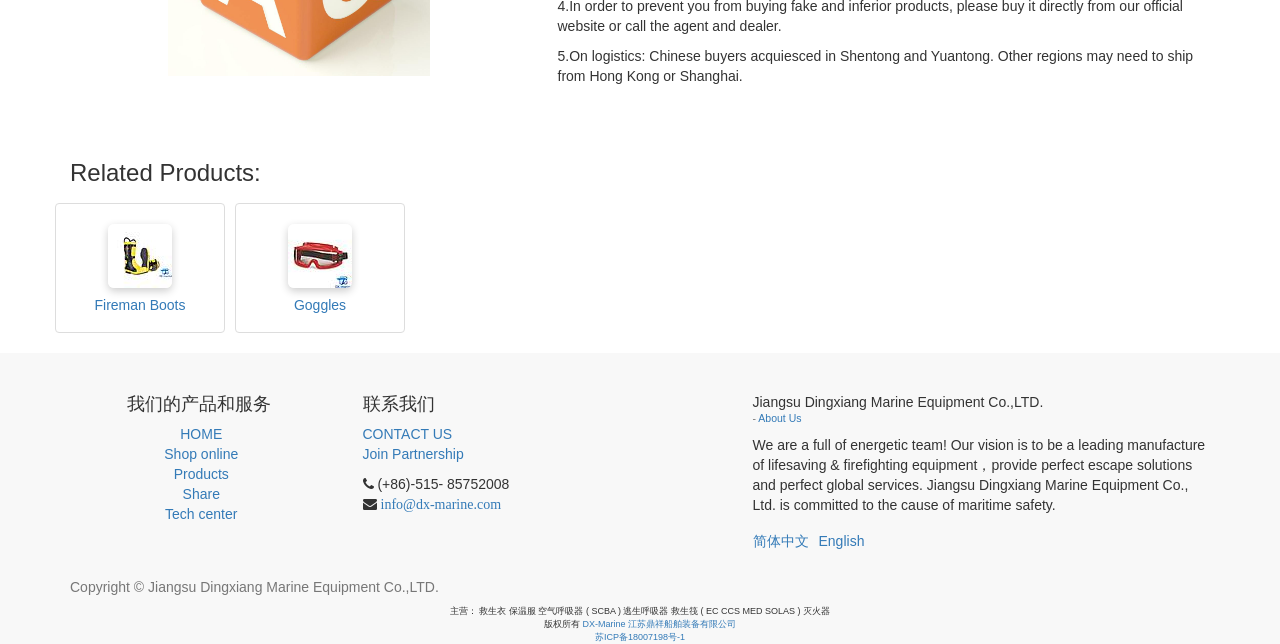Give the bounding box coordinates for this UI element: "Go to Top". The coordinates should be four float numbers between 0 and 1, arranged as [left, top, right, bottom].

None